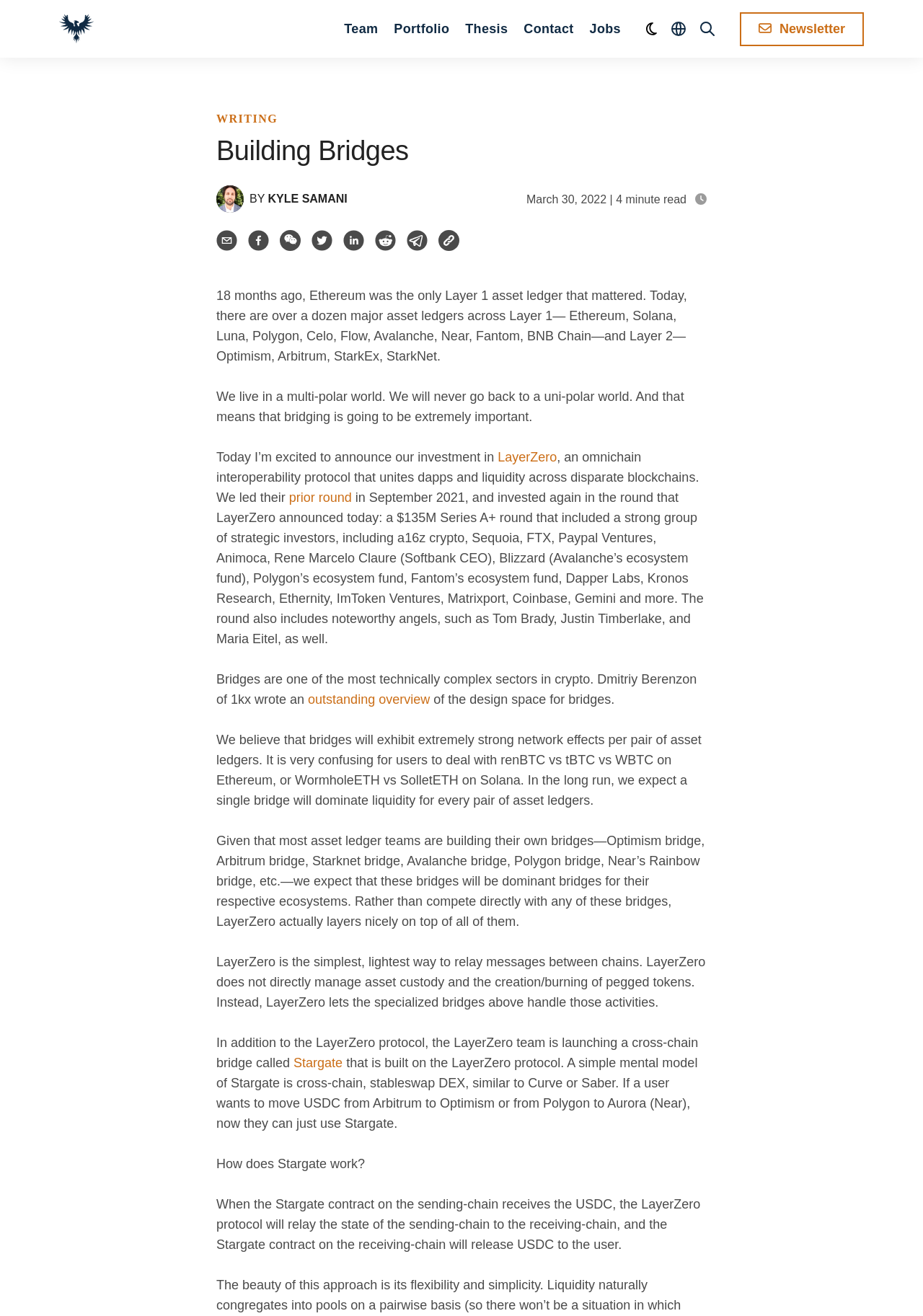Describe all significant elements and features of the webpage.

The webpage is about Multicoin Capital, with a focus on building bridges in the cryptocurrency space. At the top, there is a navigation menu with links to the homepage, team, portfolio, thesis, contact, and jobs. To the right of the navigation menu, there are buttons to toggle dark mode and open a language menu, which includes options for Chinese, Korean, Japanese, and Spanish.

Below the navigation menu, there is a prominent section with a heading "Building Bridges" and an image of Kyle Samani. This section includes a newsletter button and a series of social media buttons, including email, Facebook, WeChat, Twitter, LinkedIn, Reddit, and Telegram.

The main content of the webpage is an article written by Kyle Samani, dated March 30, 2022, with a 4-minute read time. The article discusses the importance of bridging in a multi-polar world, where there are multiple asset ledgers across Layer 1 and Layer 2. It announces Multicoin Capital's investment in LayerZero, an omnichain interoperability protocol that unites dapps and liquidity across disparate blockchains.

The article explains that bridges are technically complex and will exhibit strong network effects per pair of asset ledgers. It predicts that a single bridge will dominate liquidity for every pair of asset ledgers and that LayerZero will layer nicely on top of existing bridges, allowing for the simplest and lightest way to relay messages between chains.

The article also introduces Stargate, a cross-chain bridge built on the LayerZero protocol, which allows users to move assets between different chains. The webpage includes a brief explanation of how Stargate works, using the LayerZero protocol to relay state between chains and release assets to users.

Overall, the webpage is focused on explaining the importance of bridging in the cryptocurrency space and introducing LayerZero and Stargate as solutions to this problem.